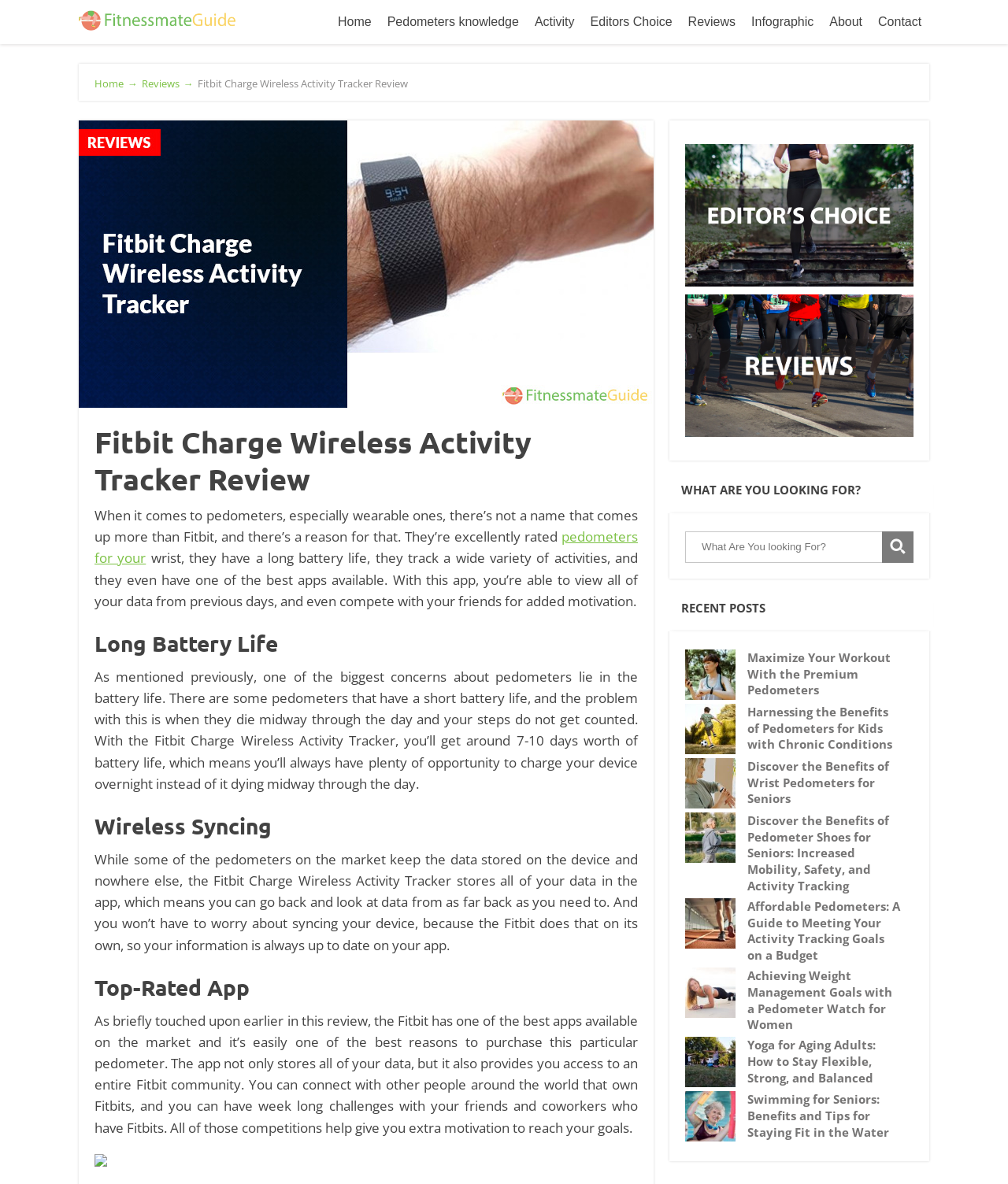Please find and give the text of the main heading on the webpage.

Fitbit Charge Wireless Activity Tracker Review